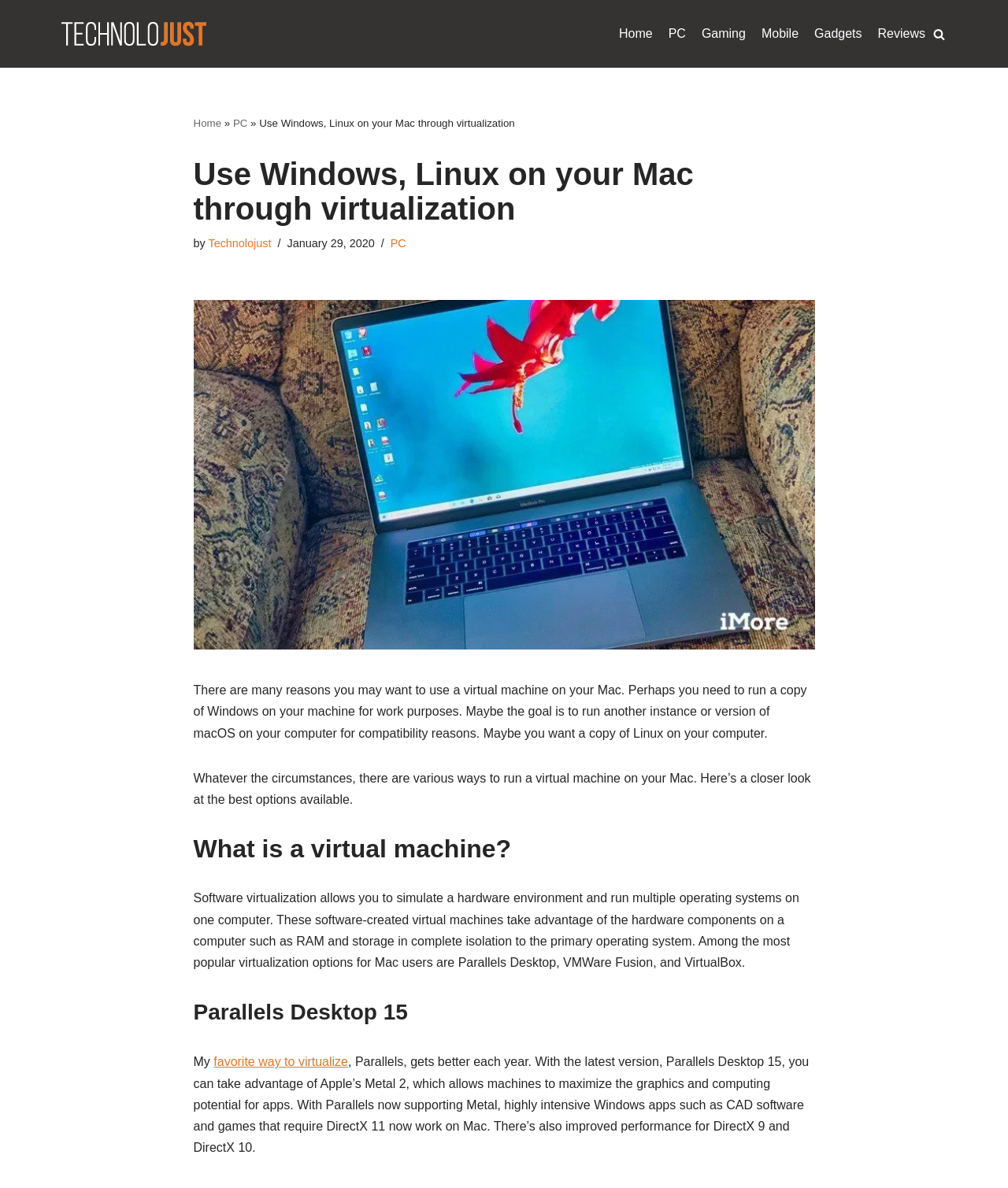Please specify the bounding box coordinates for the clickable region that will help you carry out the instruction: "Learn more about Parallels Desktop 15".

[0.218, 0.839, 0.808, 0.865]